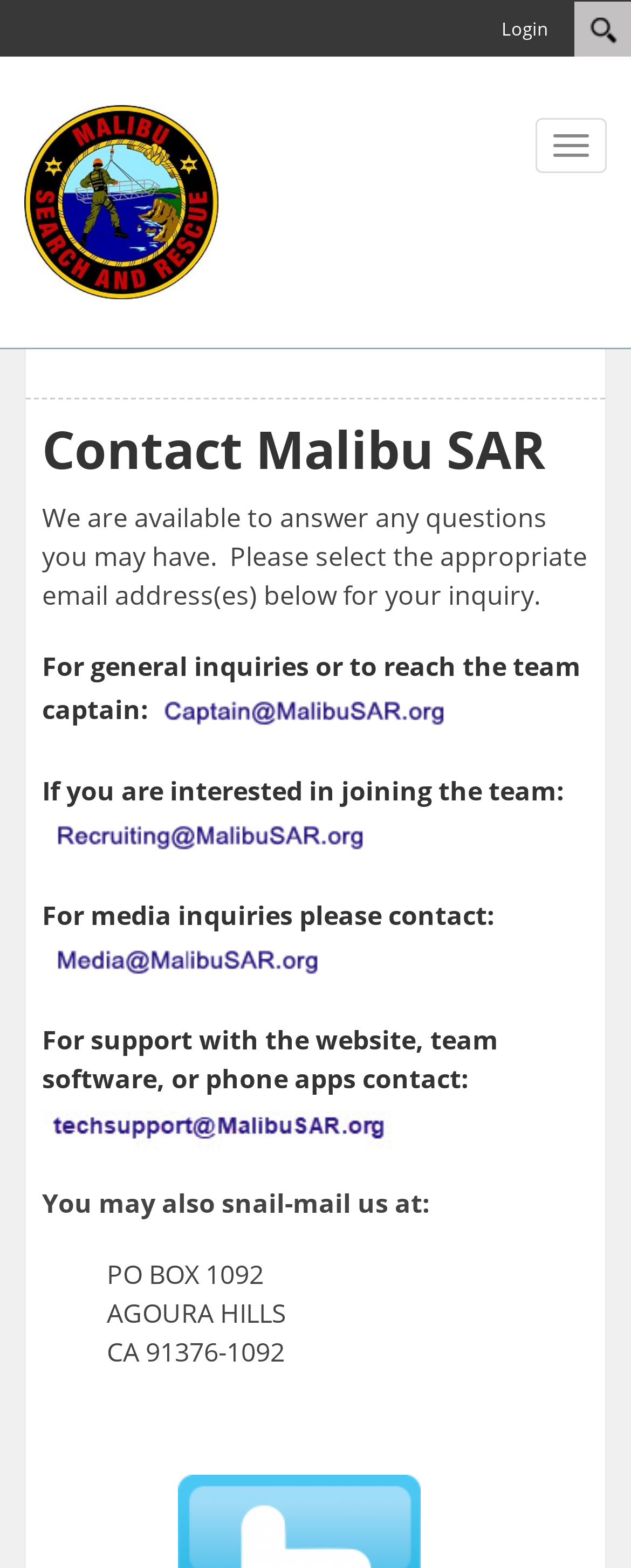Determine the bounding box coordinates for the UI element described. Format the coordinates as (top-left x, top-left y, bottom-right x, bottom-right y) and ensure all values are between 0 and 1. Element description: Toggle navigation

[0.849, 0.075, 0.962, 0.11]